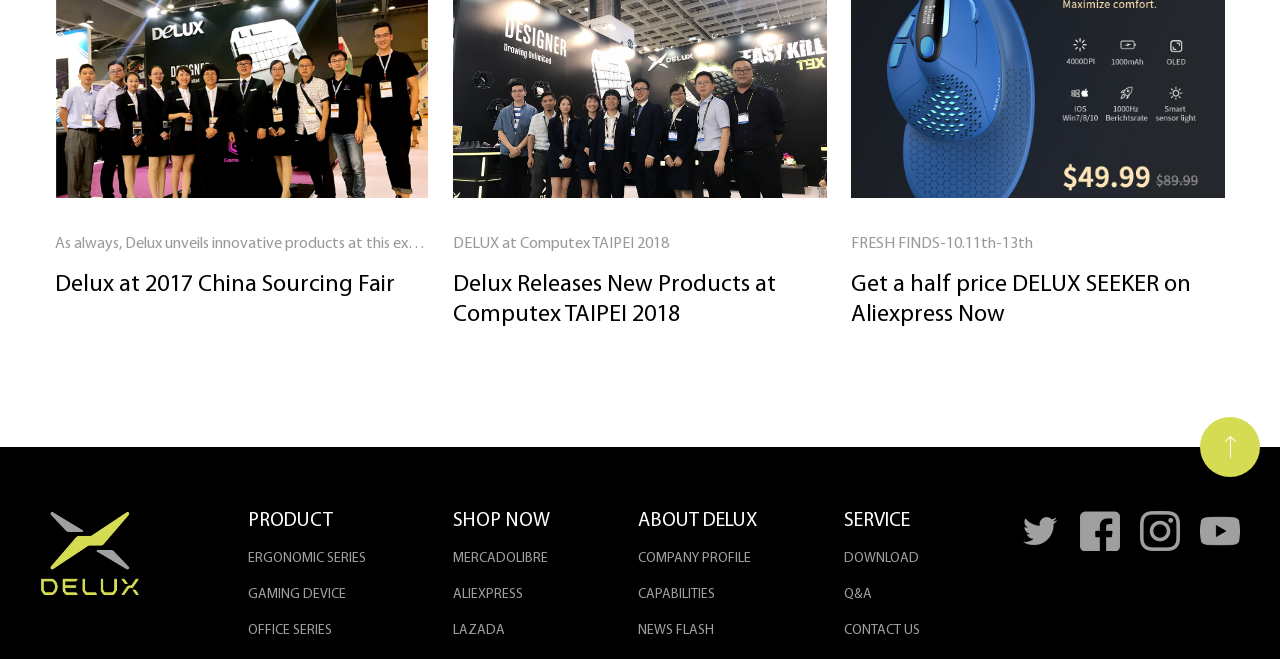Please examine the image and provide a detailed answer to the question: What are the three product categories?

The product categories can be found in the DescriptionListDetail elements with IDs 126, 127, and 128, respectively. The links within these elements have the OCR text 'ERGONOMIC SERIES', 'GAMING DEVICE', and 'OFFICE SERIES', respectively.